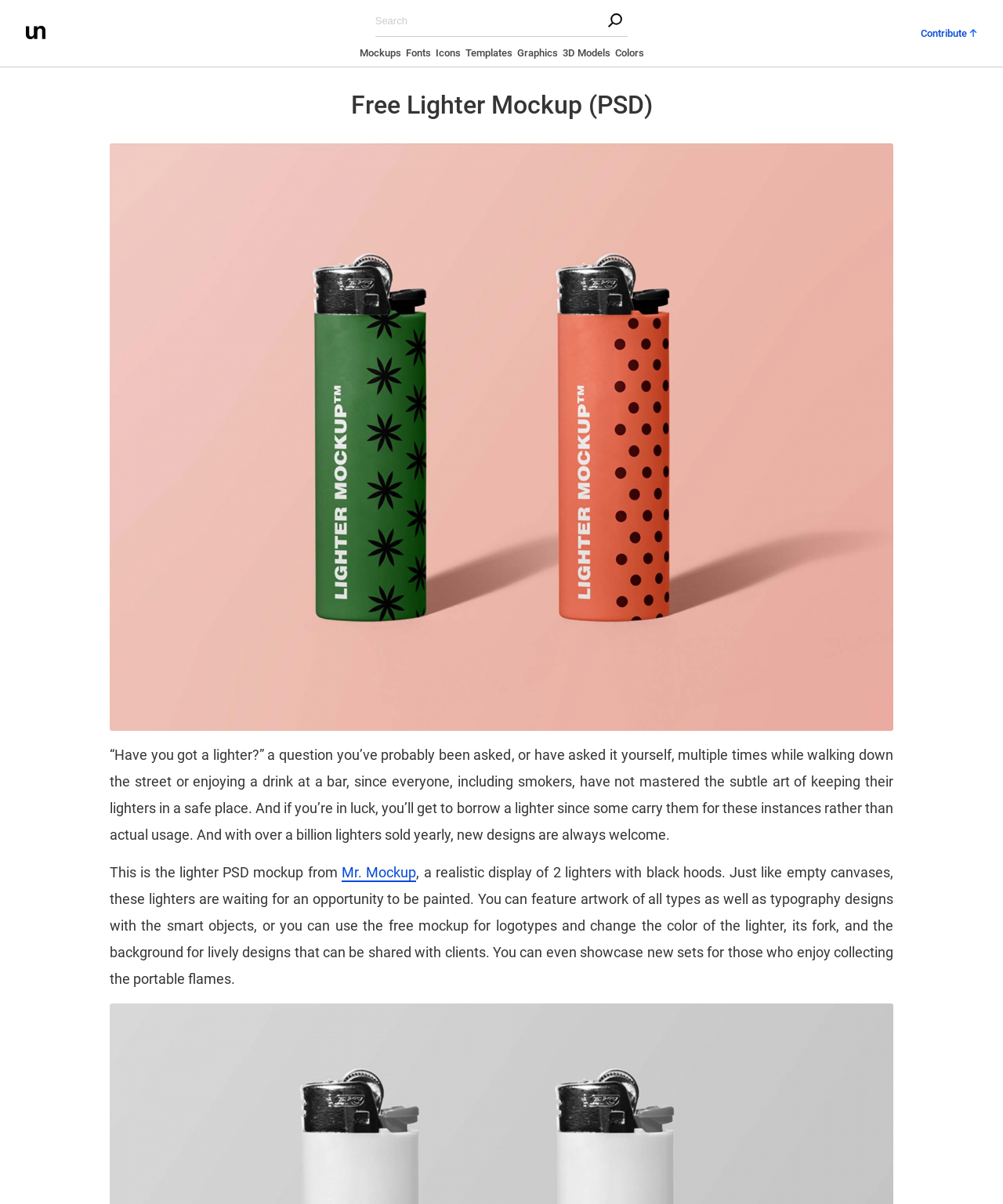Please pinpoint the bounding box coordinates for the region I should click to adhere to this instruction: "Search for a keyword".

[0.374, 0.005, 0.626, 0.031]